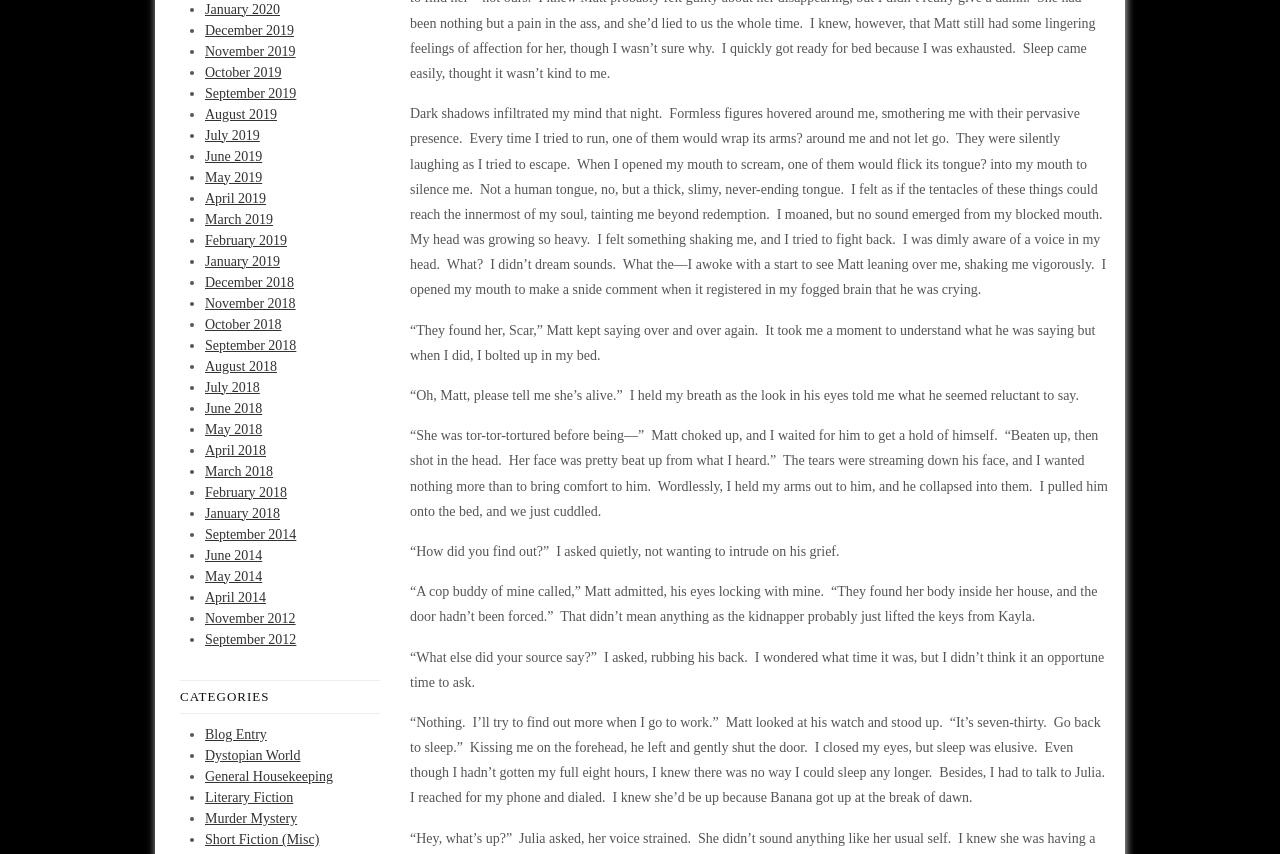Who is crying in the story?
Use the screenshot to answer the question with a single word or phrase.

Matt